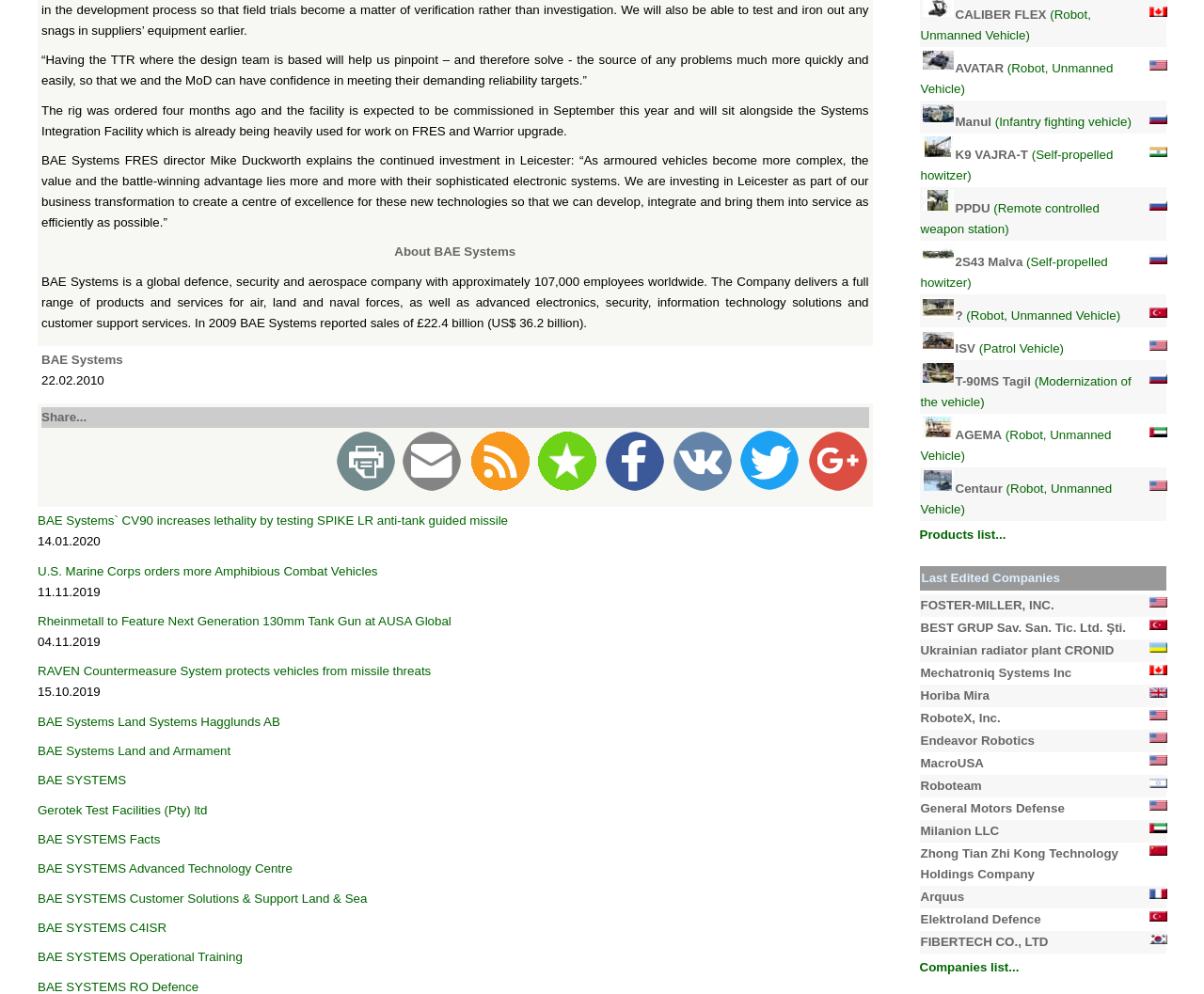Determine the bounding box for the UI element that matches this description: "BAE Systems Land and Armament".

[0.031, 0.748, 0.192, 0.762]